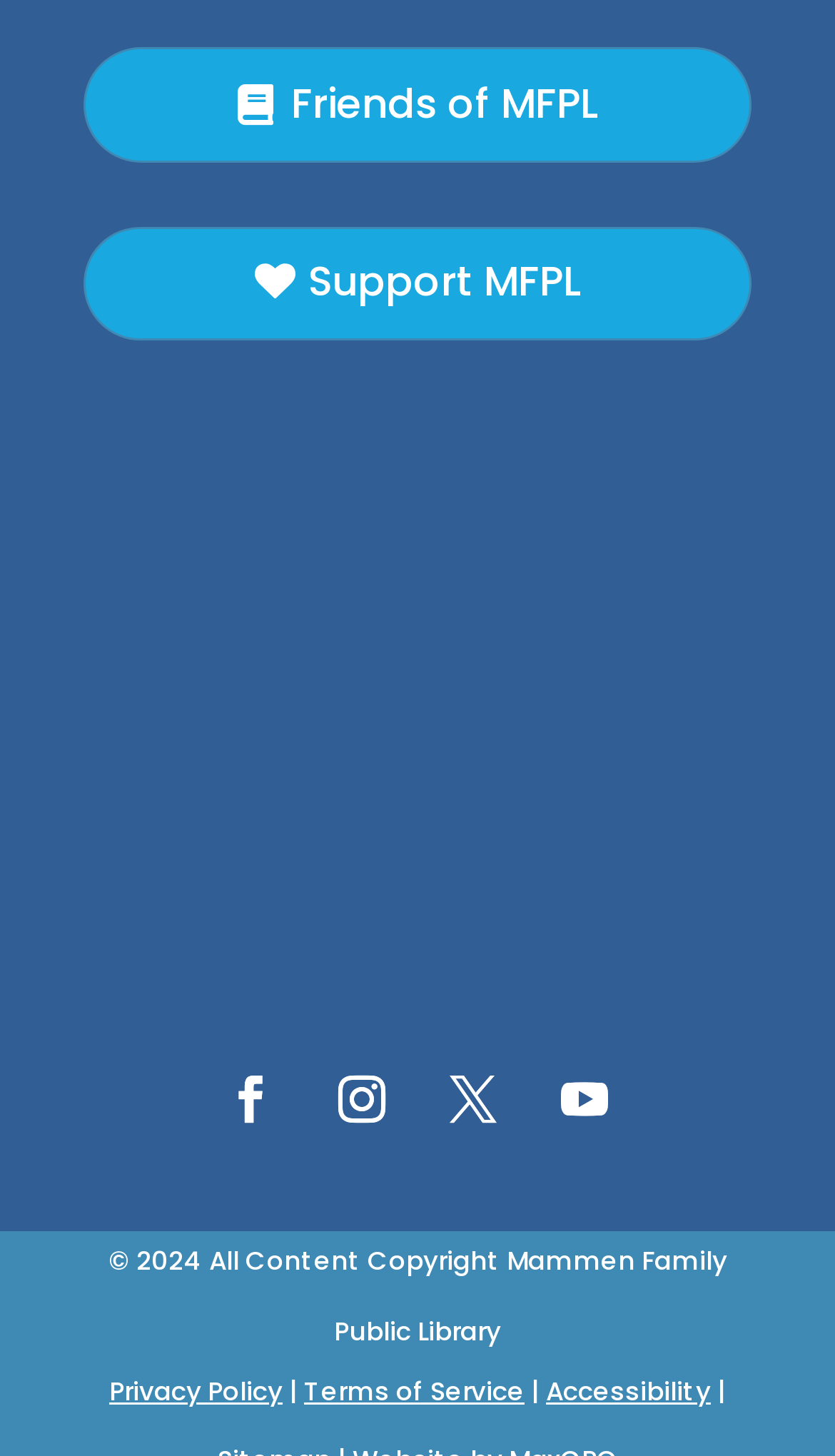Locate the bounding box coordinates of the area that needs to be clicked to fulfill the following instruction: "Go to Privacy Policy". The coordinates should be in the format of four float numbers between 0 and 1, namely [left, top, right, bottom].

[0.131, 0.943, 0.338, 0.968]